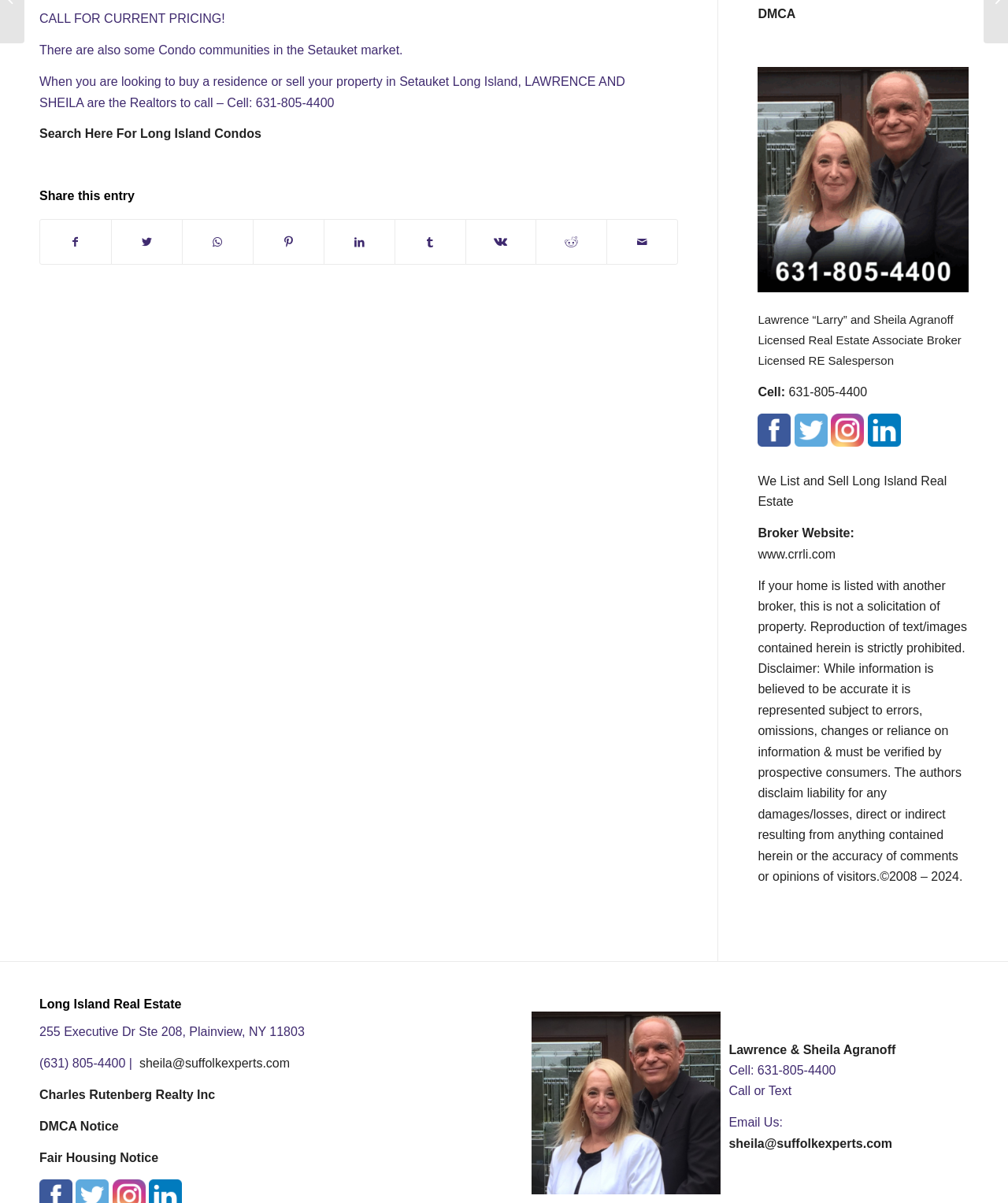Find and provide the bounding box coordinates for the UI element described here: "Charles Rutenberg Realty Inc". The coordinates should be given as four float numbers between 0 and 1: [left, top, right, bottom].

[0.039, 0.904, 0.213, 0.916]